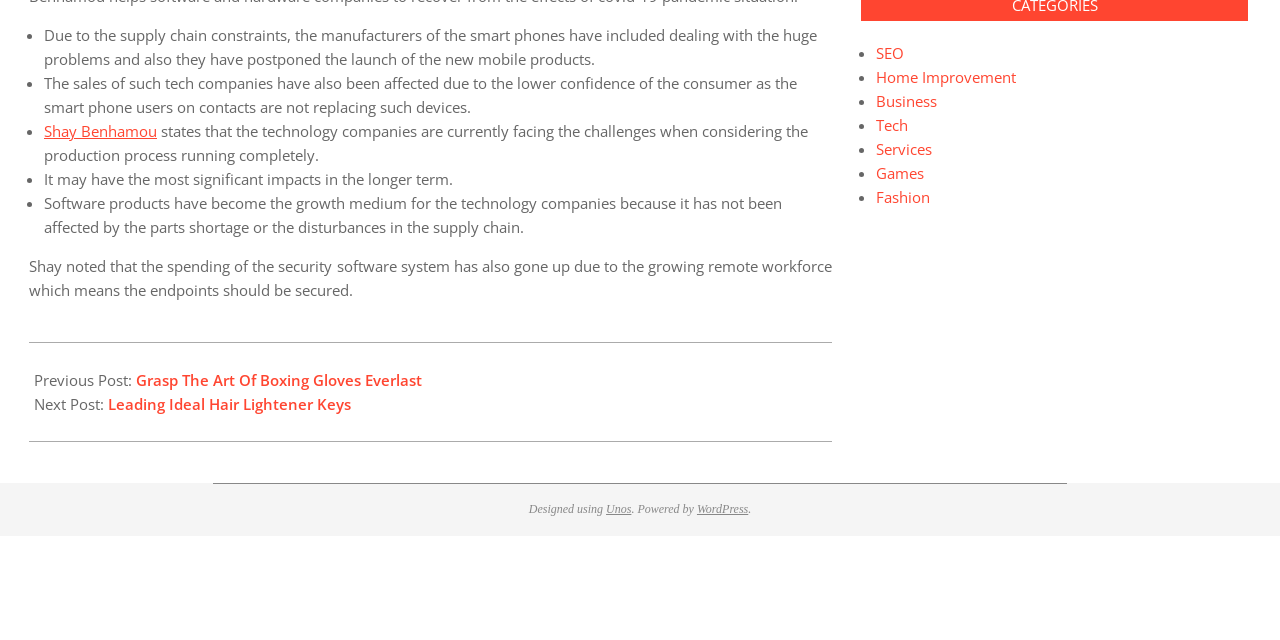Locate the bounding box of the user interface element based on this description: "WordPress".

[0.544, 0.784, 0.585, 0.806]